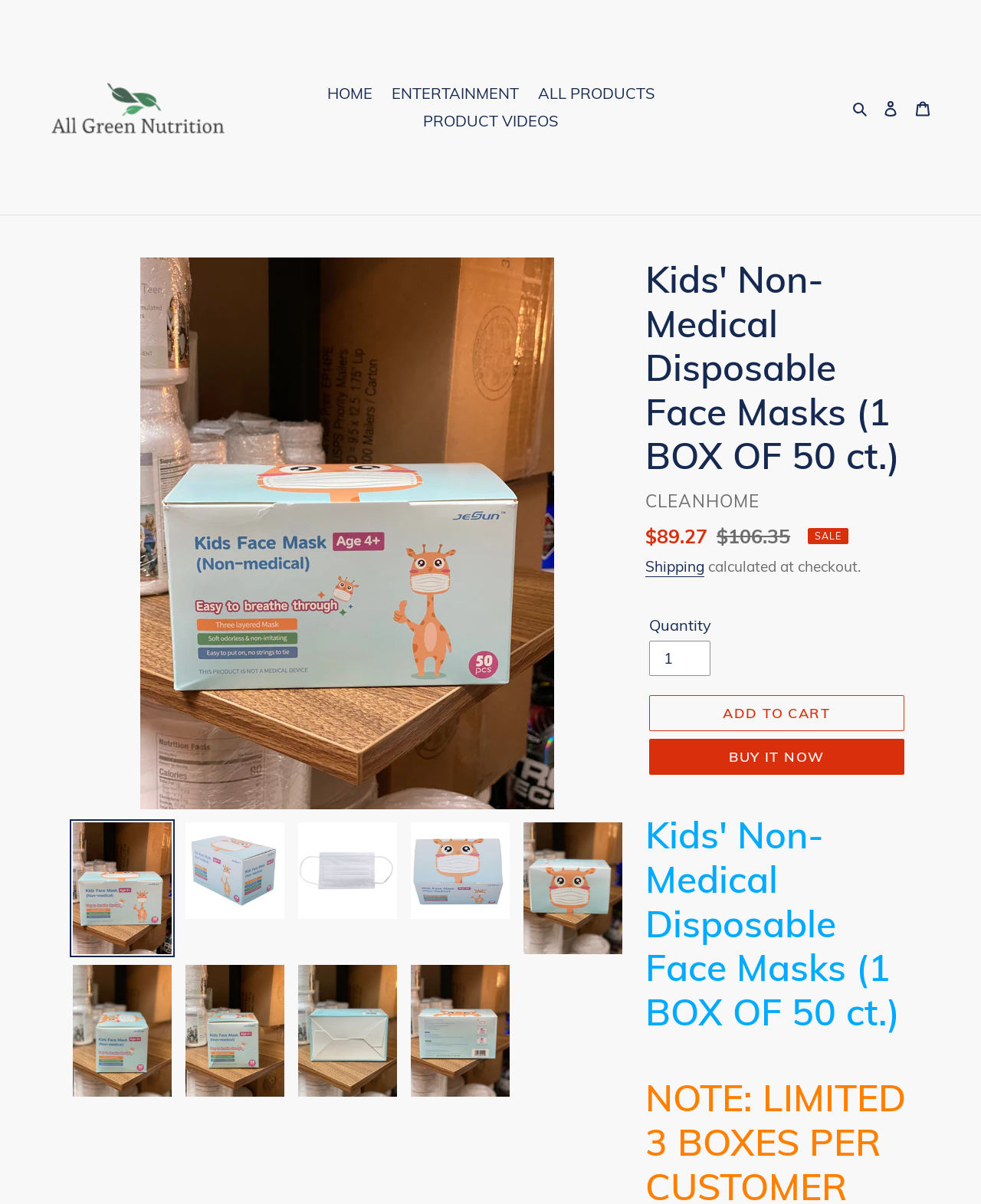What is the alternative to adding the product to the cart?
From the image, provide a succinct answer in one word or a short phrase.

Buy it now